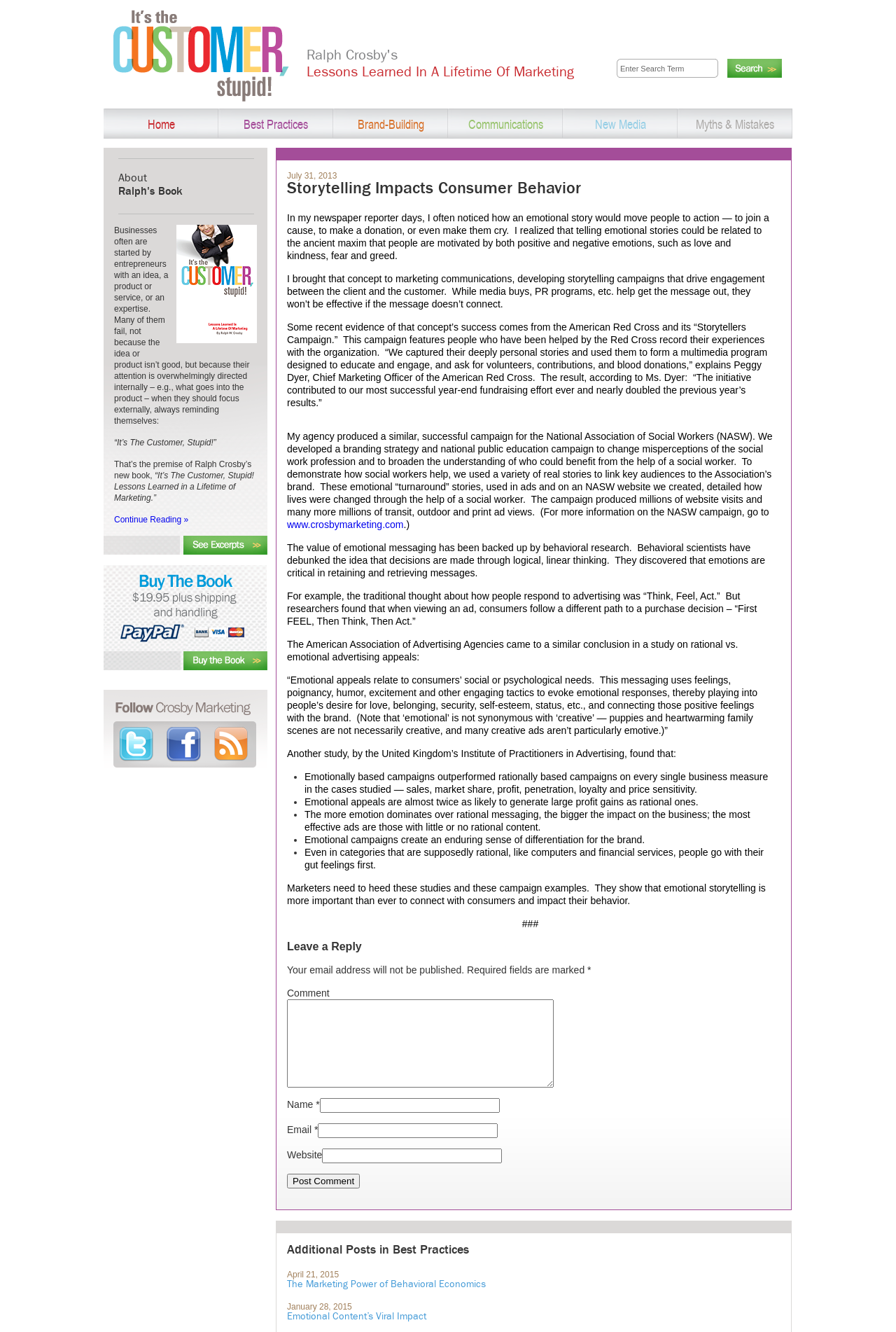Determine the bounding box coordinates of the area to click in order to meet this instruction: "Read more about Ralph's book".

[0.127, 0.386, 0.21, 0.394]